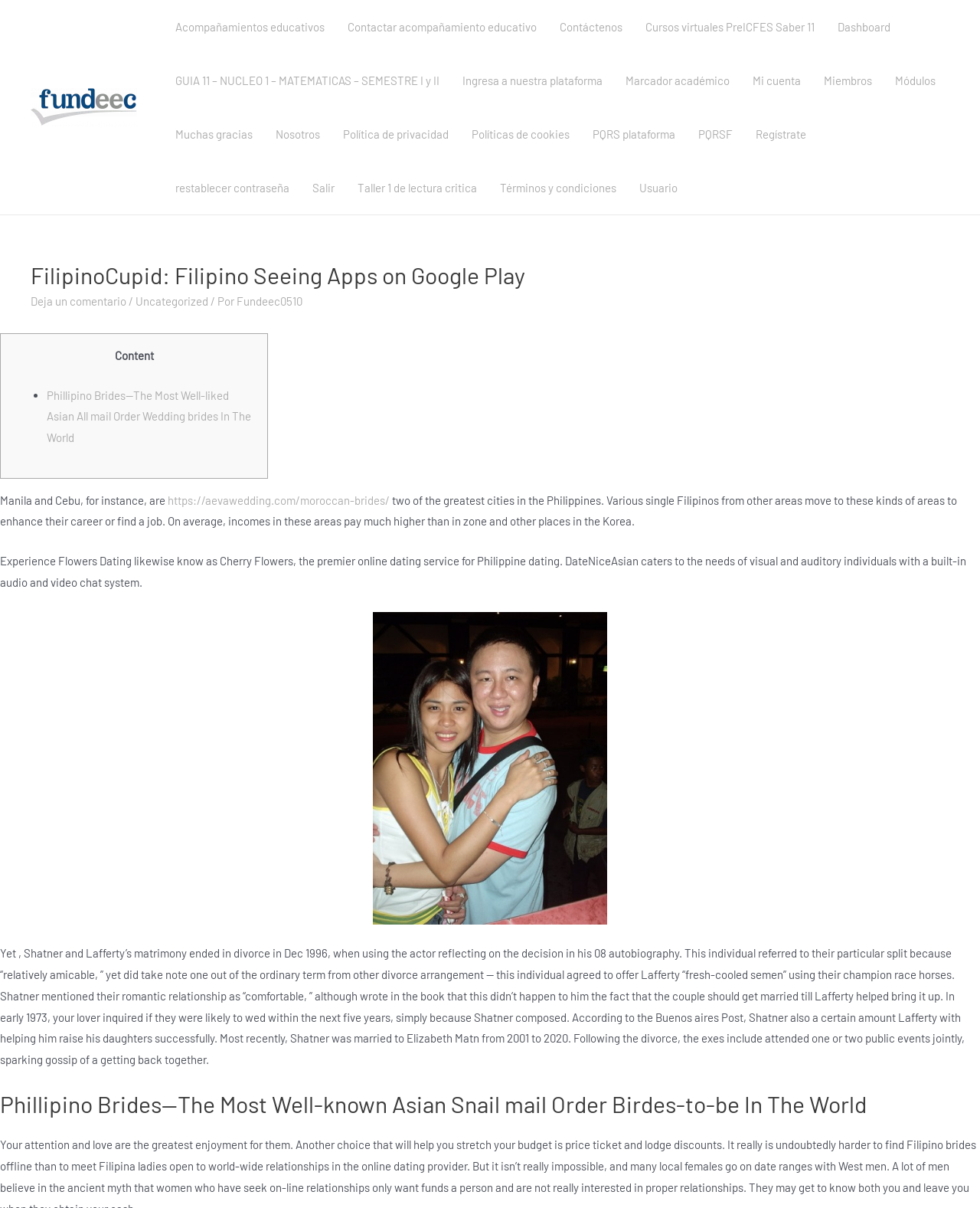Highlight the bounding box coordinates of the element that should be clicked to carry out the following instruction: "Click on the 'Fundeec0510' link". The coordinates must be given as four float numbers ranging from 0 to 1, i.e., [left, top, right, bottom].

[0.241, 0.244, 0.309, 0.255]